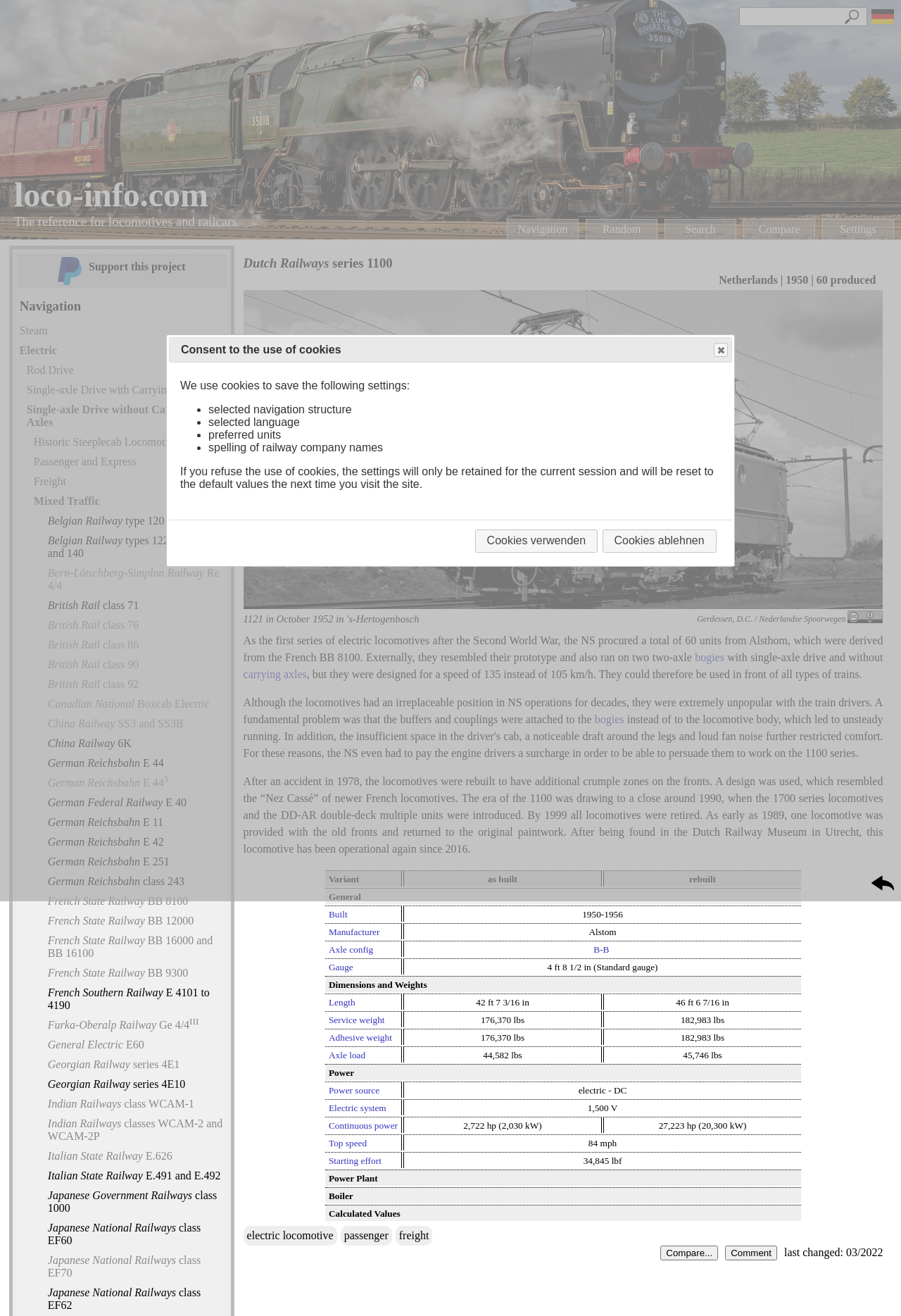Could you highlight the region that needs to be clicked to execute the instruction: "Click on the 'Support this project' link"?

[0.018, 0.192, 0.252, 0.219]